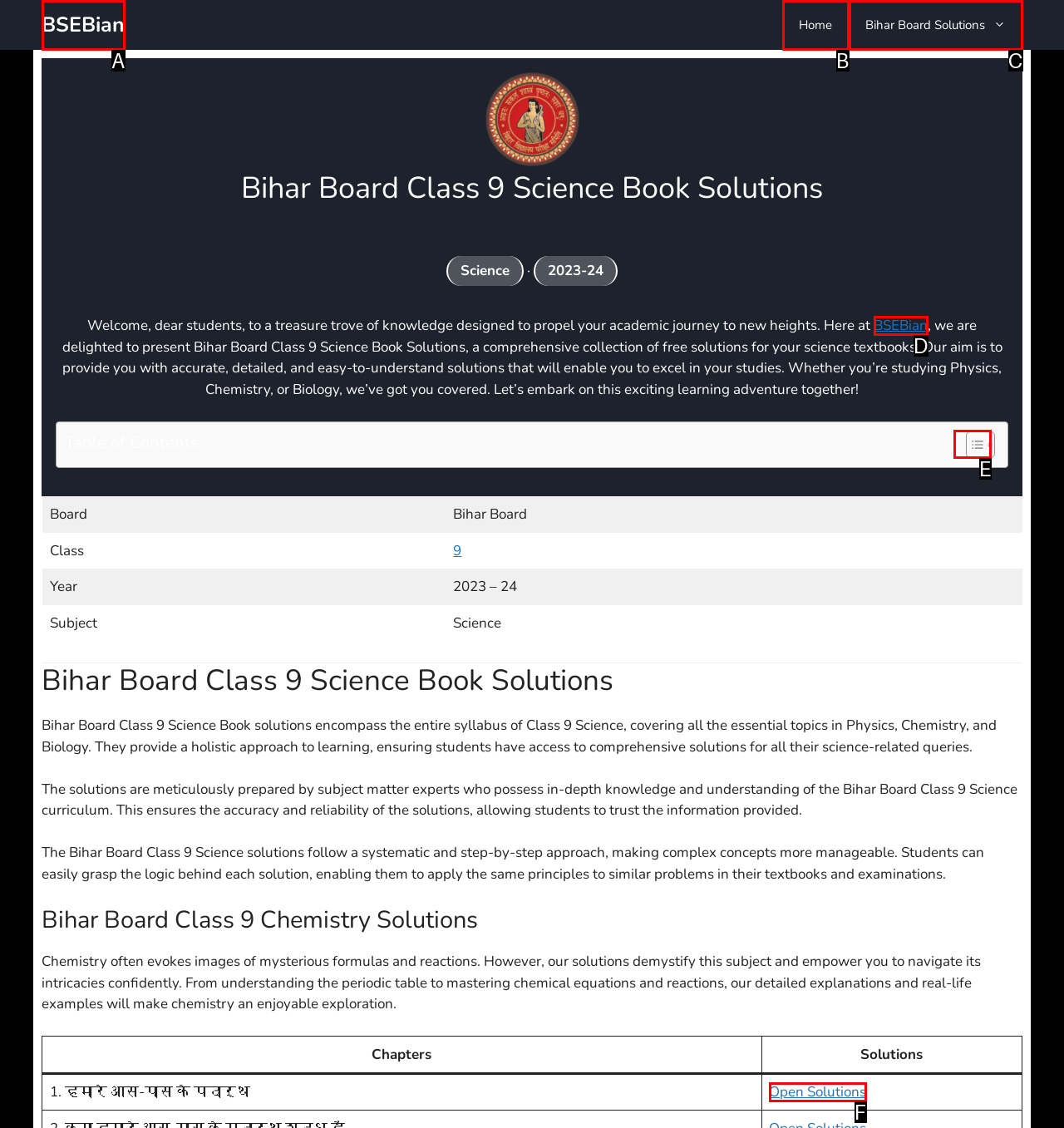Determine which HTML element corresponds to the description: Bihar Board Solutions. Provide the letter of the correct option.

C